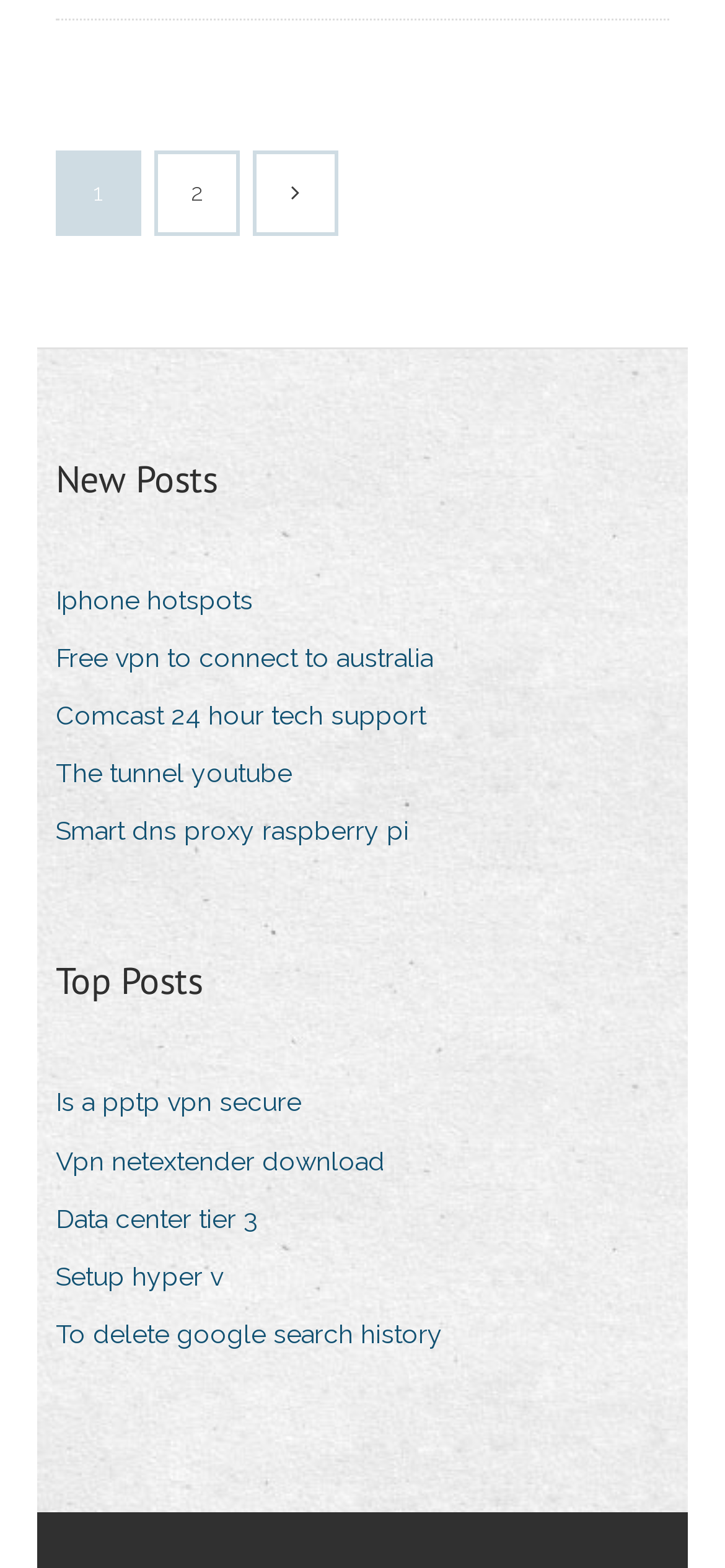Determine the bounding box coordinates of the region that needs to be clicked to achieve the task: "Learn about Is a pptp vpn secure".

[0.077, 0.688, 0.454, 0.72]